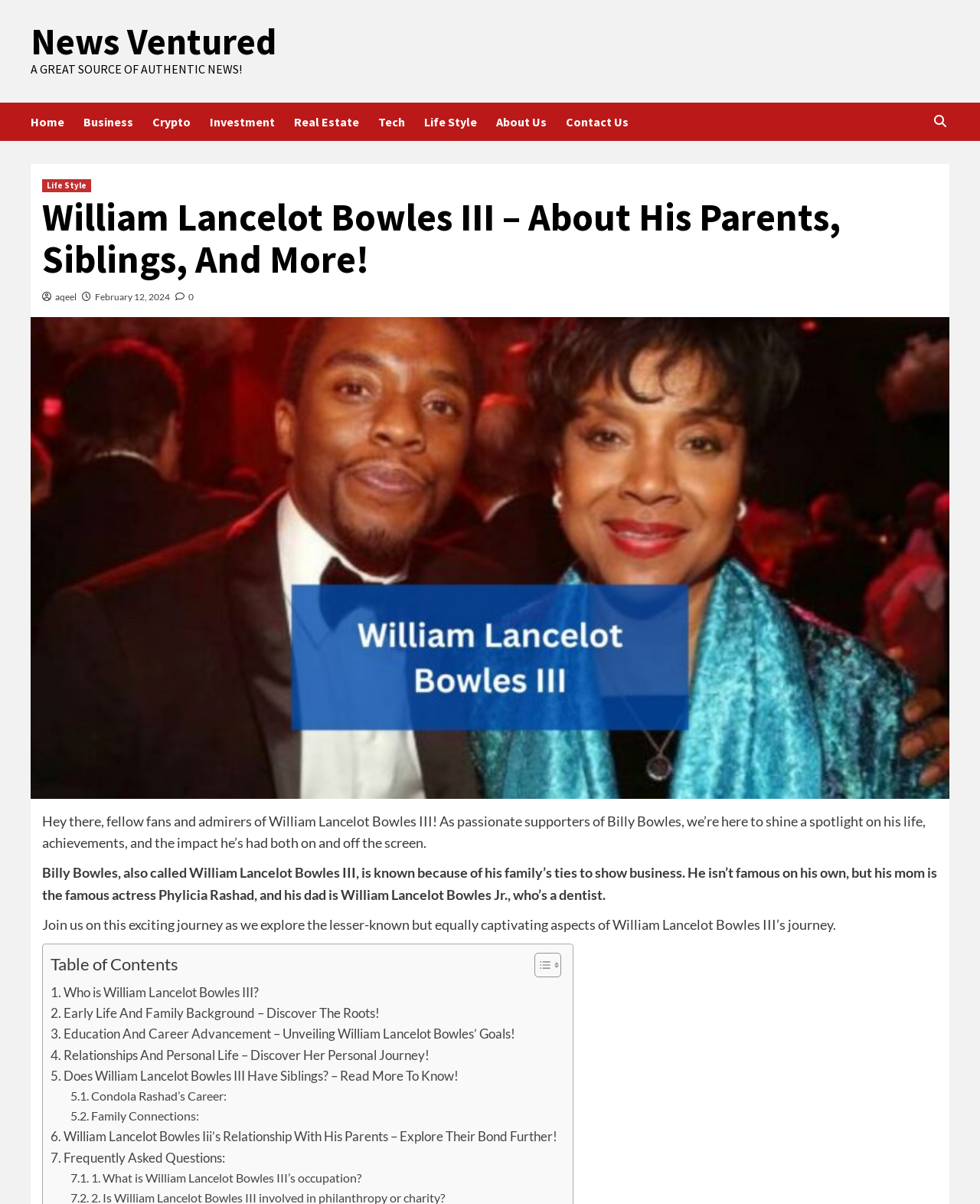Extract the heading text from the webpage.

William Lancelot Bowles III – About His Parents, Siblings, And More!